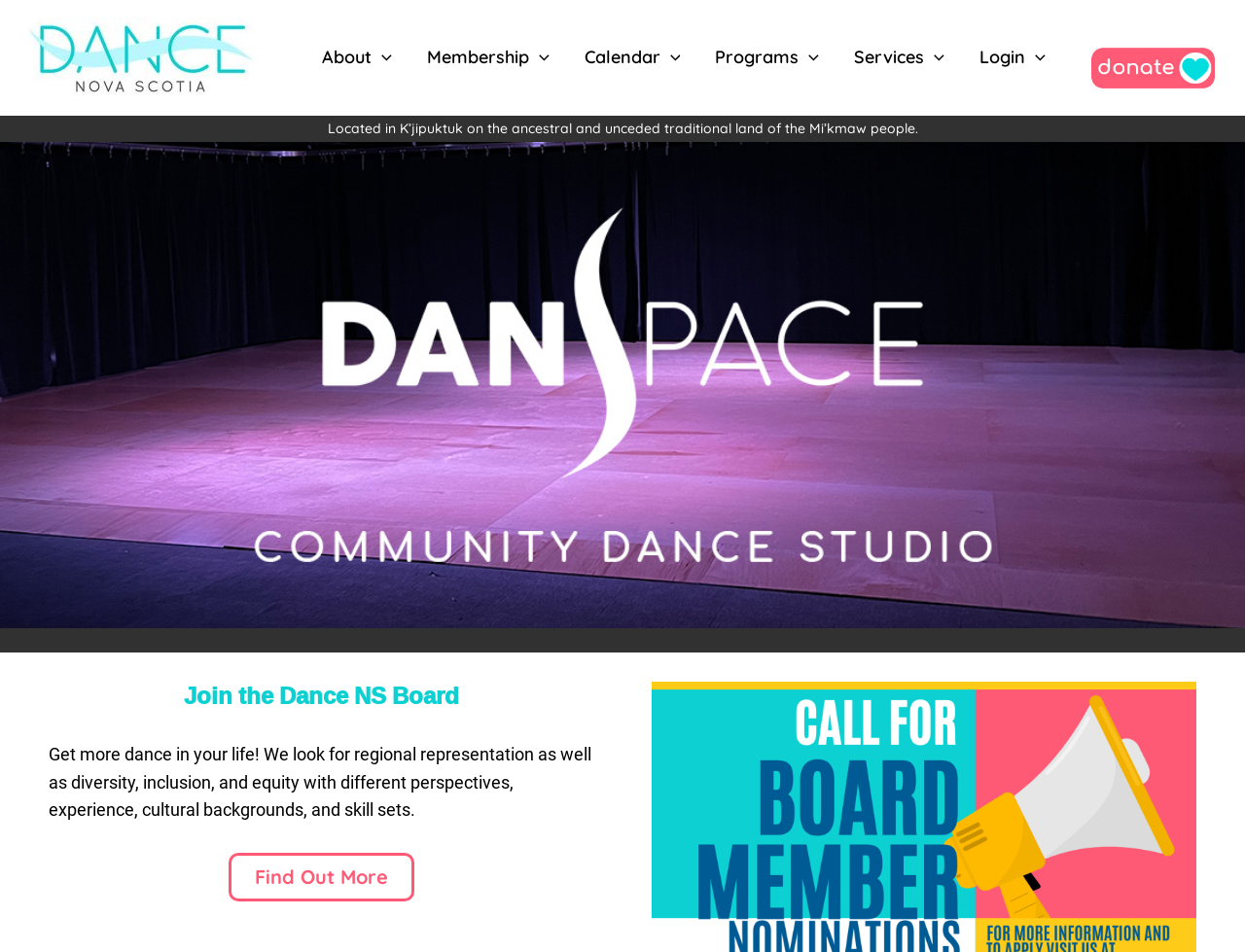Determine the bounding box coordinates for the UI element described. Format the coordinates as (top-left x, top-left y, bottom-right x, bottom-right y) and ensure all values are between 0 and 1. Element description: Calendar

[0.455, 0.051, 0.56, 0.07]